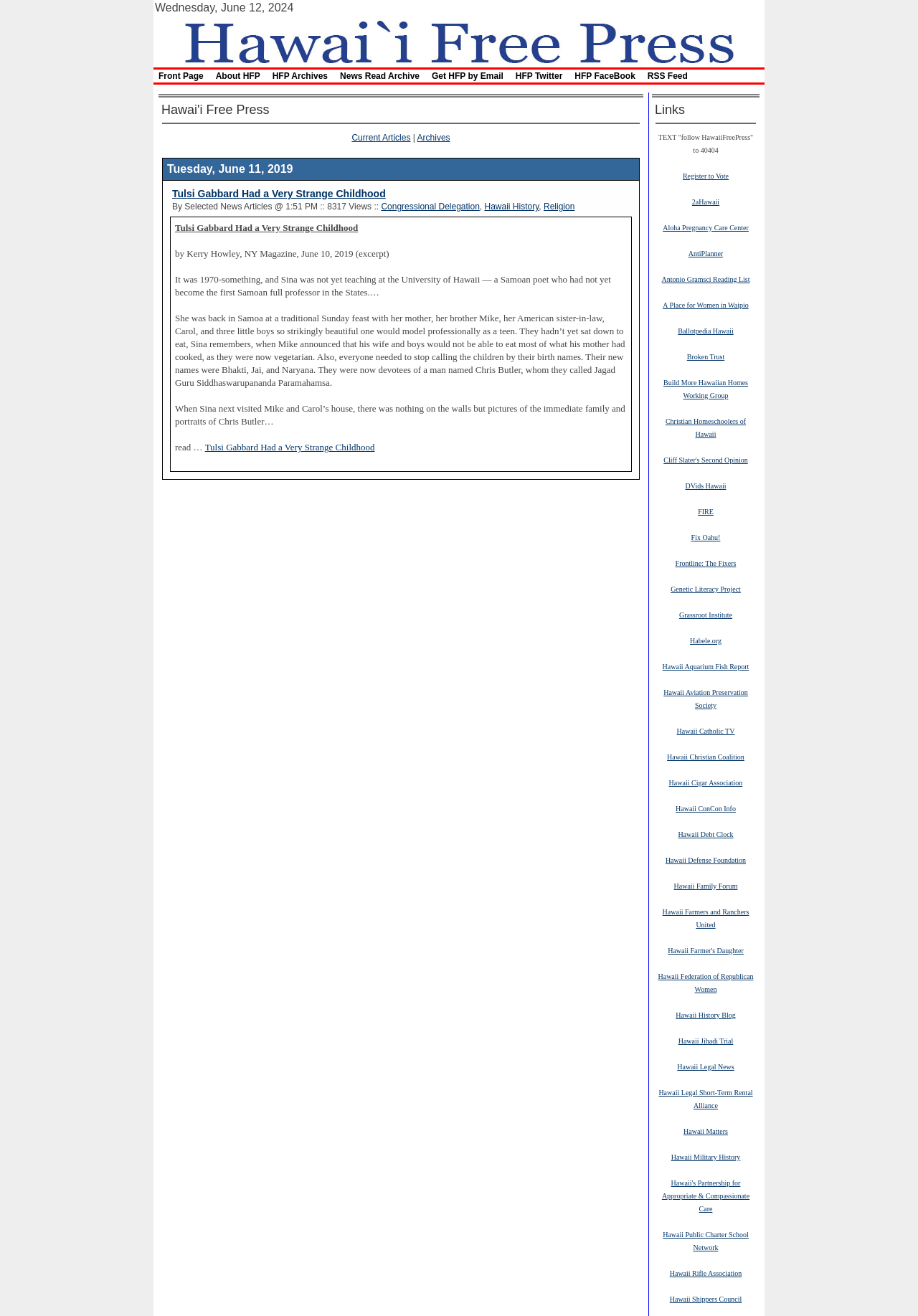Find the bounding box coordinates of the element to click in order to complete this instruction: "Check the 'Archives' section". The bounding box coordinates must be four float numbers between 0 and 1, denoted as [left, top, right, bottom].

[0.454, 0.101, 0.49, 0.108]